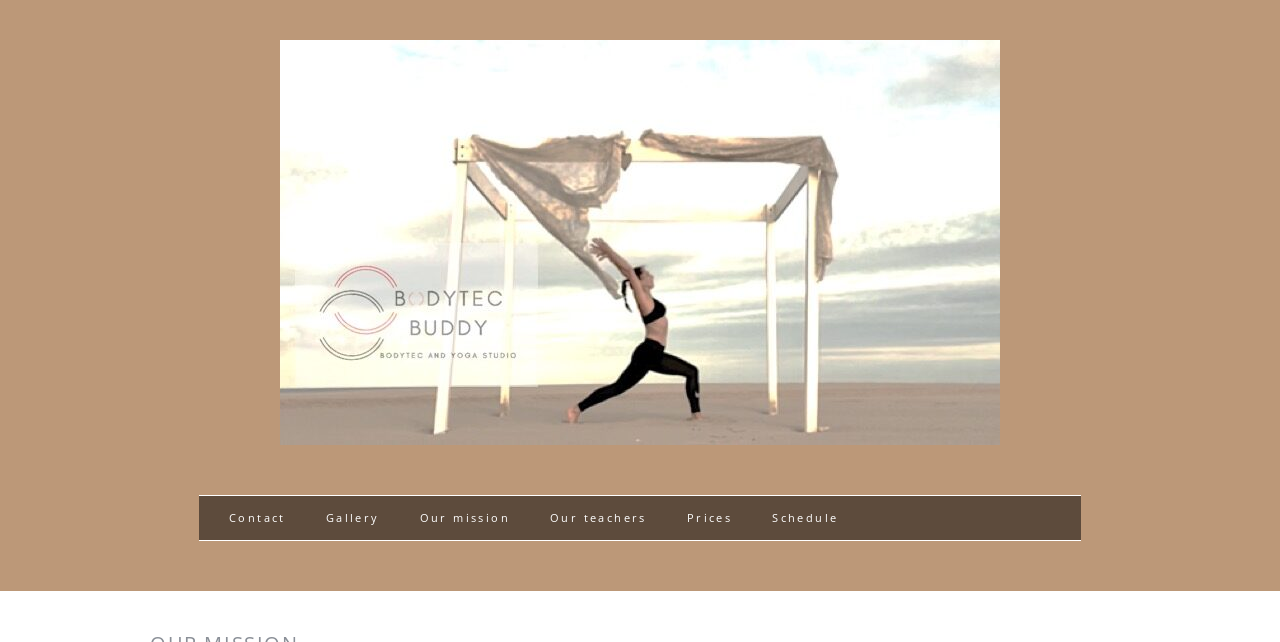Provide the bounding box coordinates of the HTML element this sentence describes: "Our mission".

[0.32, 0.773, 0.406, 0.842]